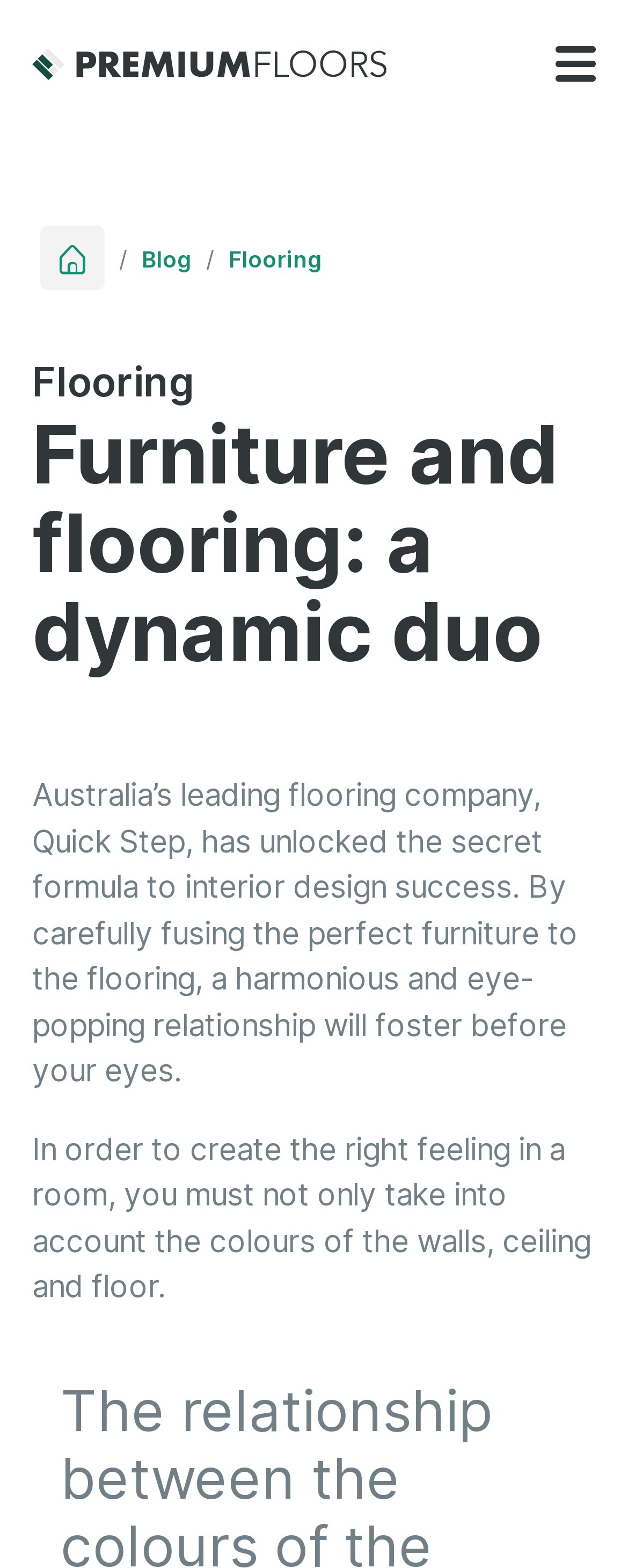Please provide a comprehensive answer to the question based on the screenshot: What is the relationship between furniture and flooring?

According to the webpage, by carefully fusing the perfect furniture to the flooring, a harmonious and eye-popping relationship will foster before your eyes. This information can be found in the second paragraph of the webpage.